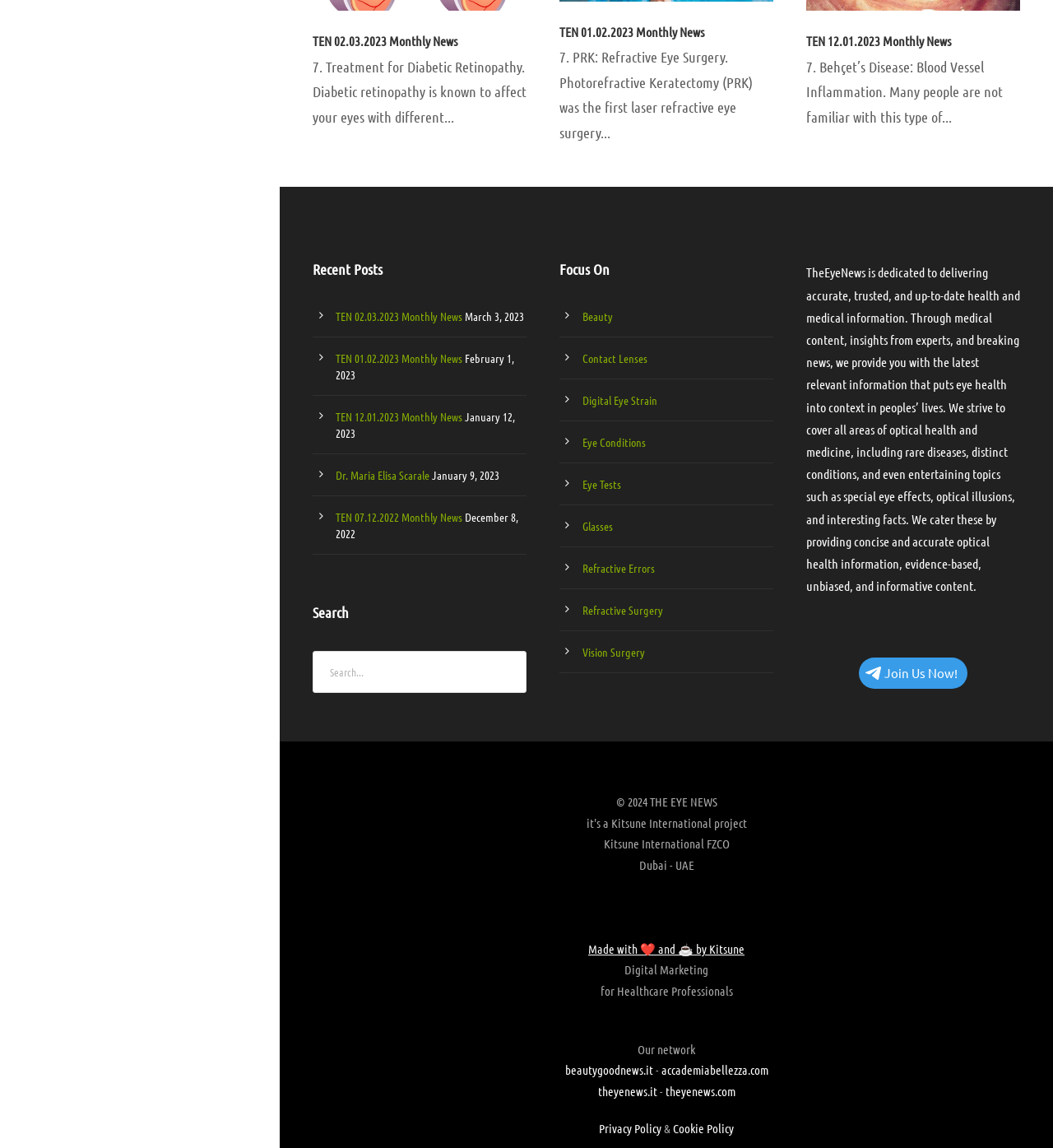Determine the bounding box coordinates of the target area to click to execute the following instruction: "Visit our Facebook page."

None